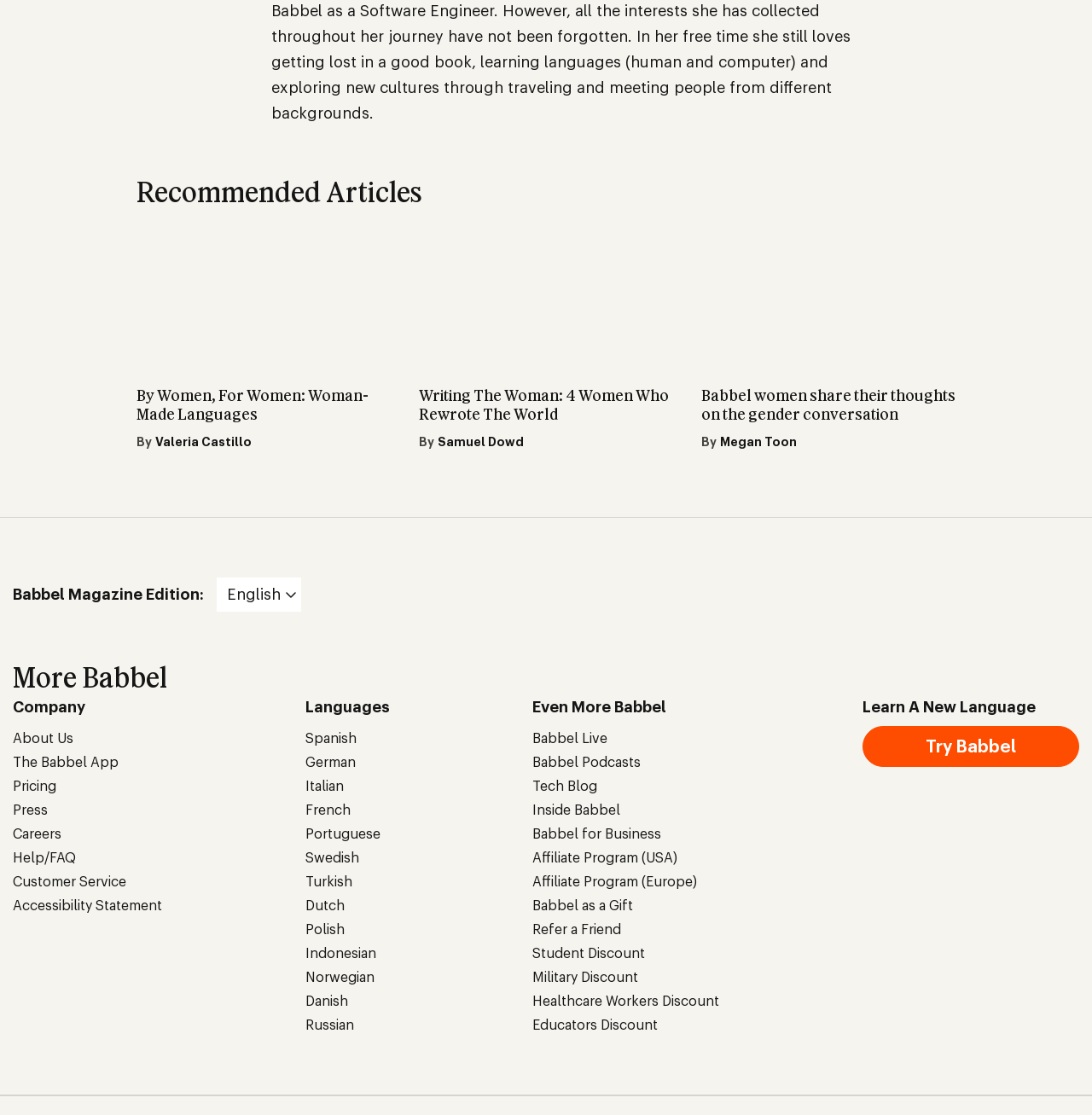Please find the bounding box coordinates in the format (top-left x, top-left y, bottom-right x, bottom-right y) for the given element description. Ensure the coordinates are floating point numbers between 0 and 1. Description: Healthcare Workers Discount

[0.488, 0.89, 0.659, 0.905]